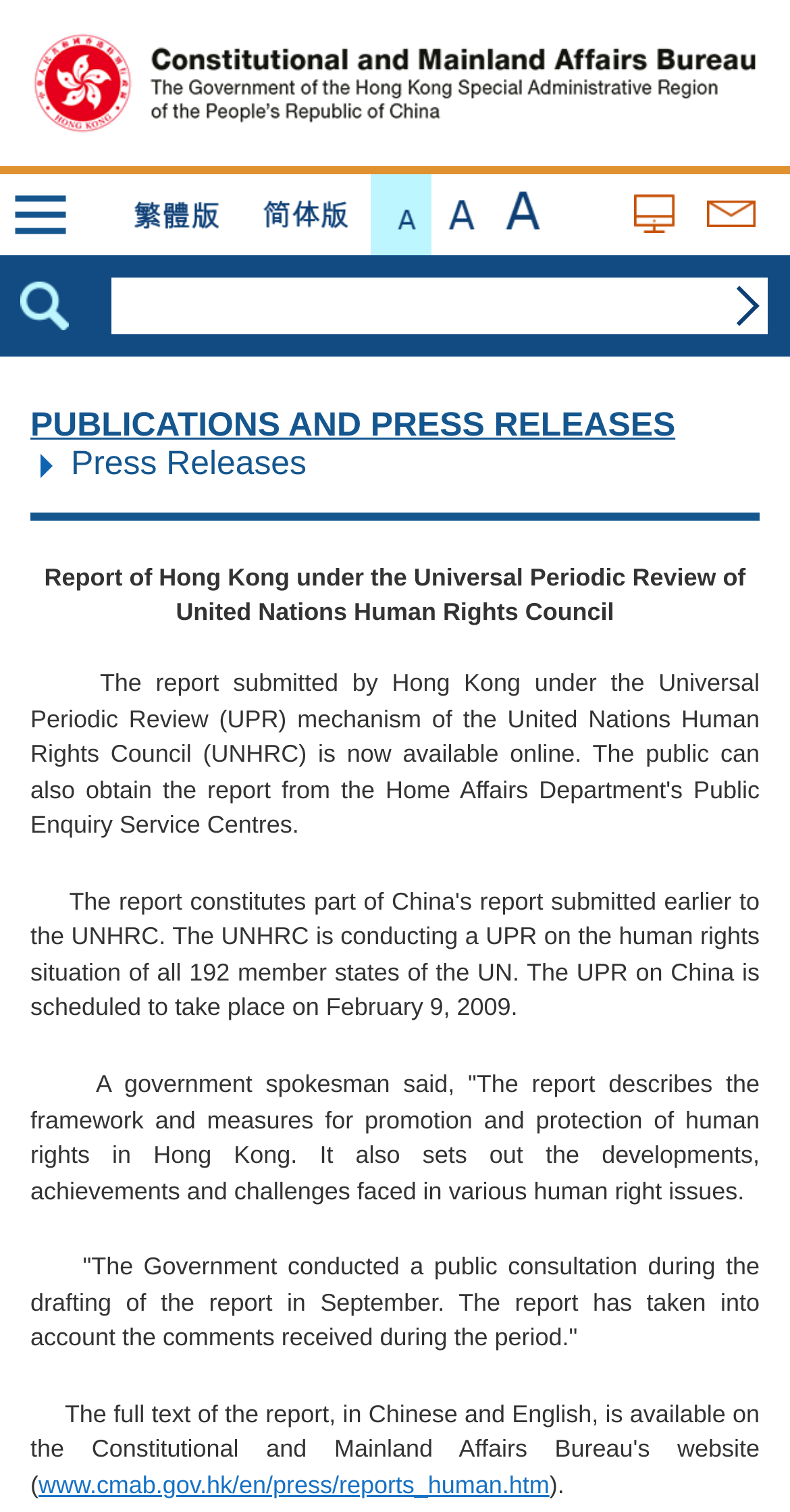Identify the bounding box coordinates for the UI element described as: "Top".

[0.872, 0.809, 0.974, 0.863]